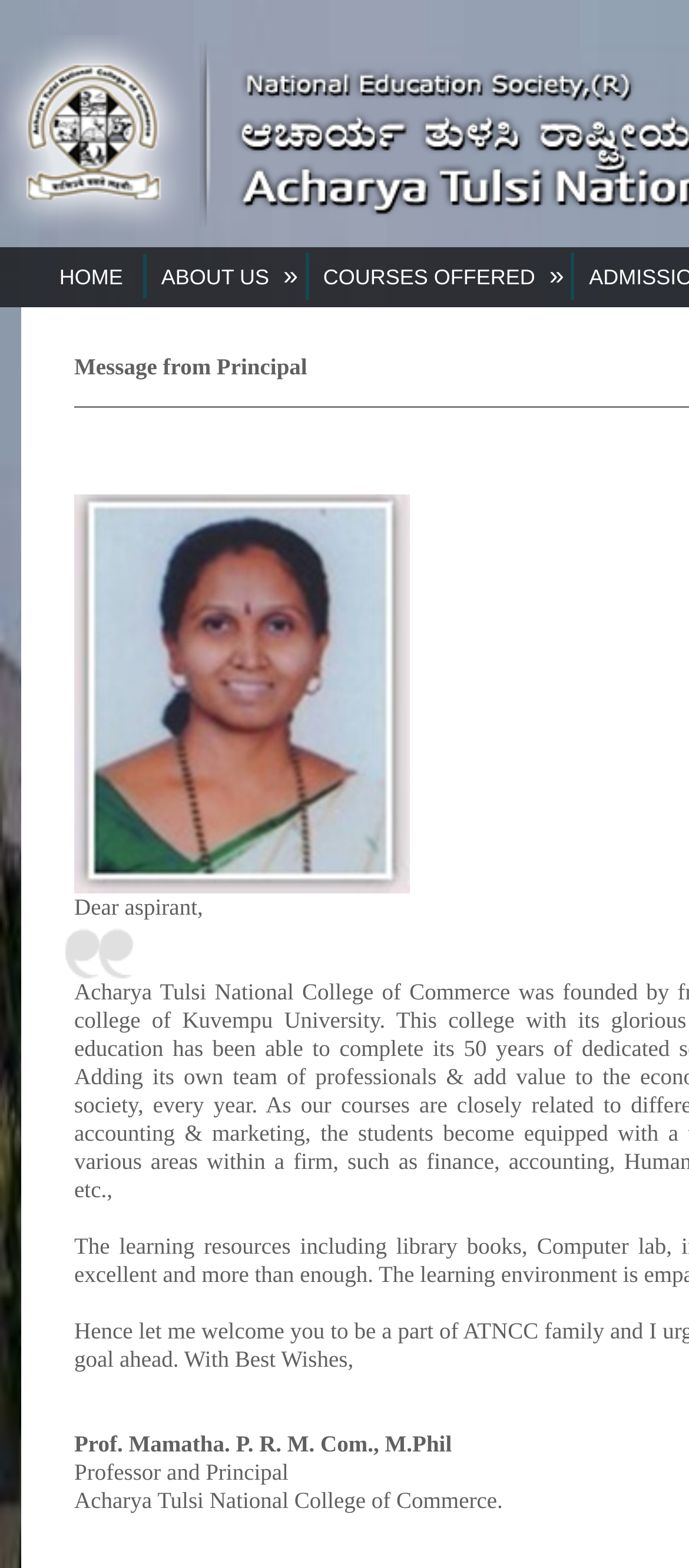Please analyze the image and give a detailed answer to the question:
What is the designation of Prof. Mamatha?

I found the designation of Prof. Mamatha by reading the static text elements on the webpage, specifically the element with the text 'Professor and Principal' which is located below the name 'Prof. Mamatha. P. R. M. Com., M.Phil'.